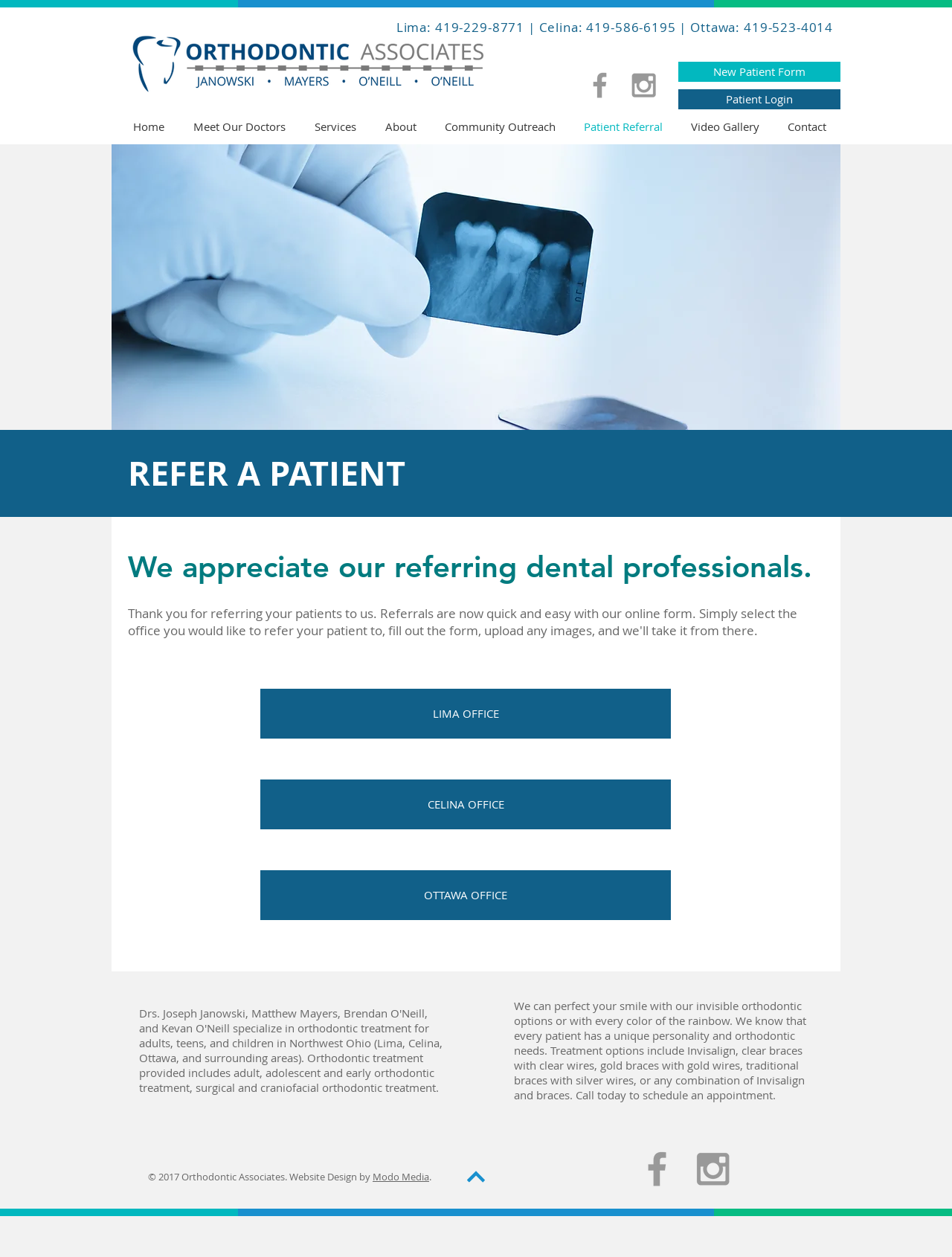Please locate the bounding box coordinates of the element's region that needs to be clicked to follow the instruction: "Call Lima office". The bounding box coordinates should be provided as four float numbers between 0 and 1, i.e., [left, top, right, bottom].

[0.273, 0.548, 0.705, 0.588]